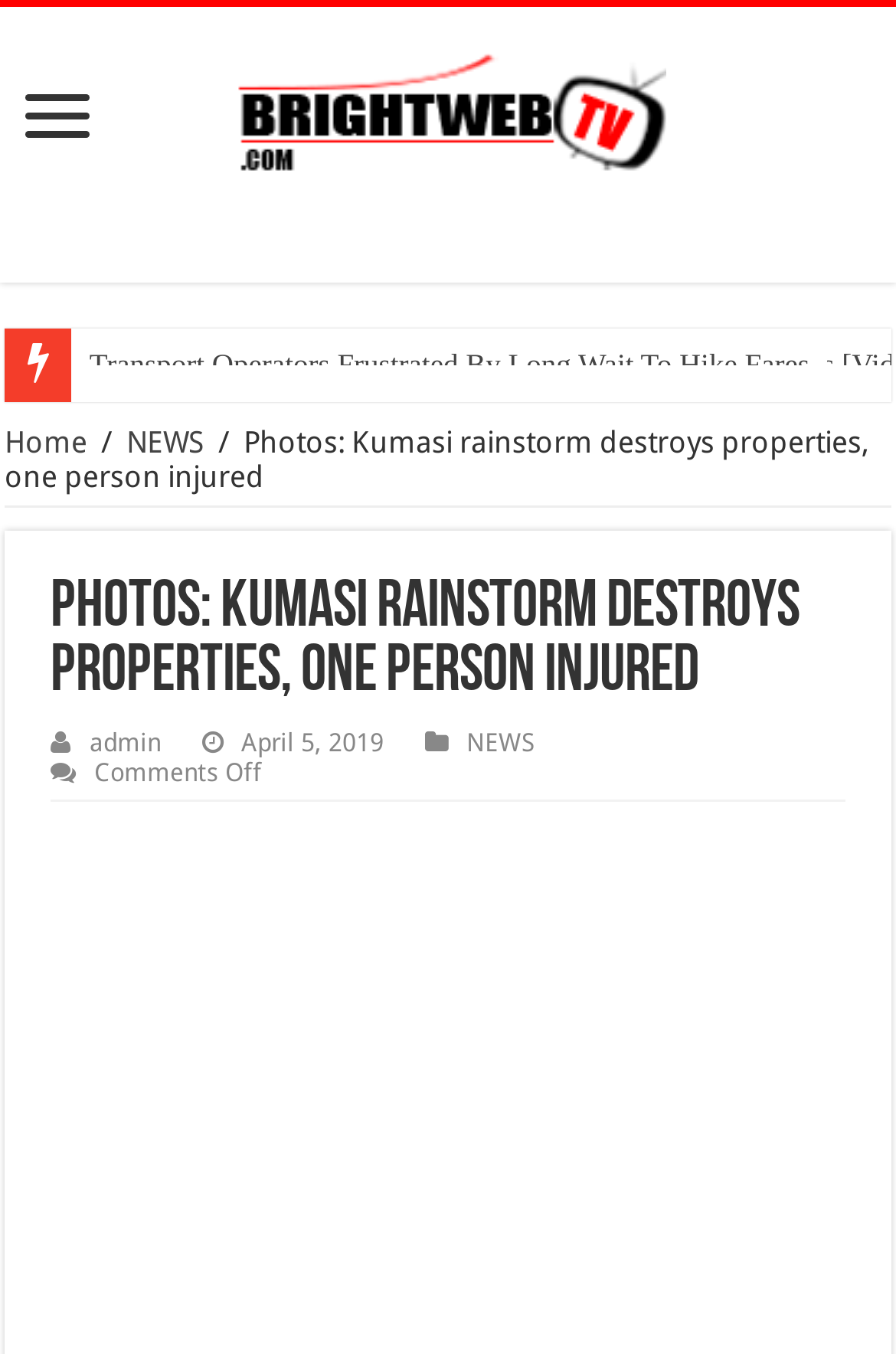Who is the author of the article?
Analyze the screenshot and provide a detailed answer to the question.

I found the author's name by looking at the article's metadata, where I saw a link labeled 'admin'. This is likely the username or identifier of the person who wrote the article.